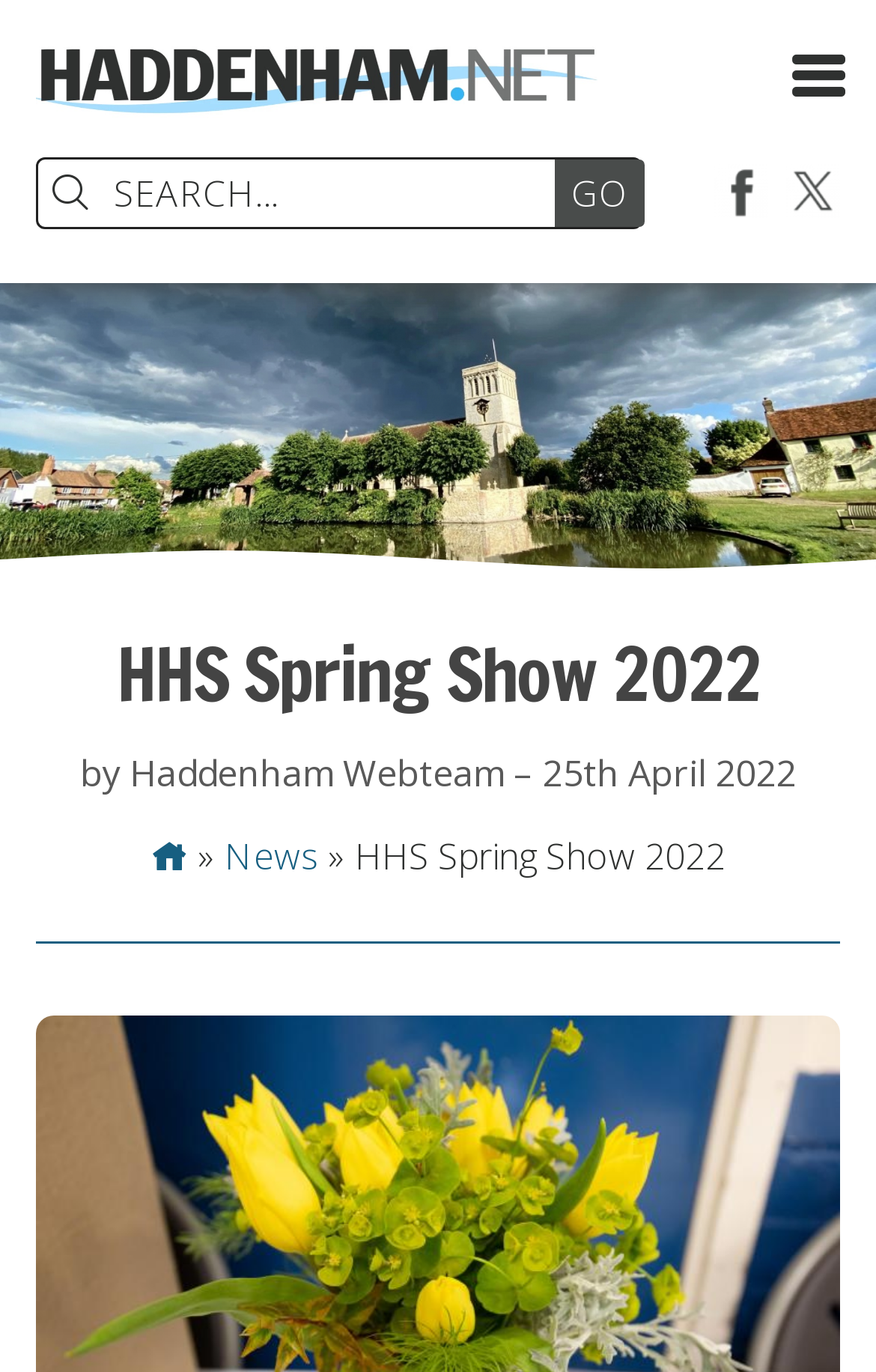Answer briefly with one word or phrase:
What is the name of the organization hosting the event?

Haddenham Horticultural Society